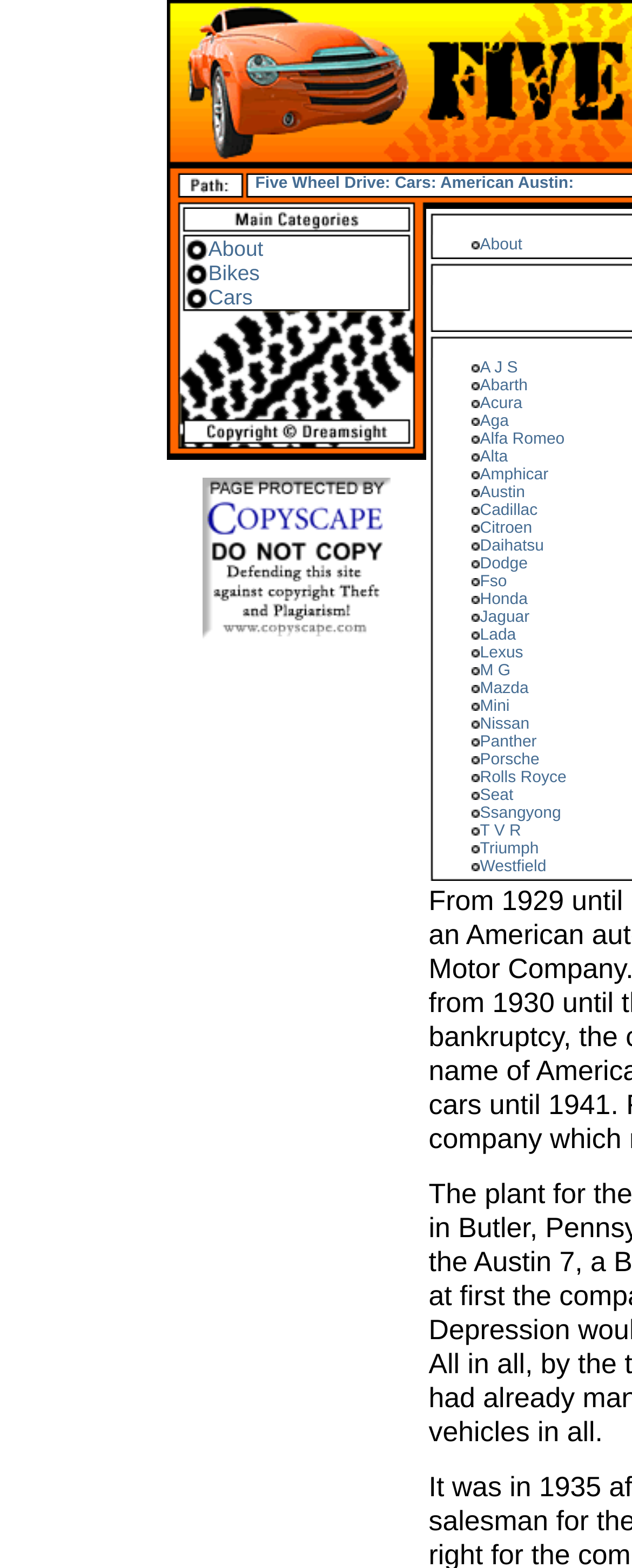Determine the bounding box coordinates of the section I need to click to execute the following instruction: "Click on the 'Cars' link". Provide the coordinates as four float numbers between 0 and 1, i.e., [left, top, right, bottom].

[0.329, 0.182, 0.4, 0.197]